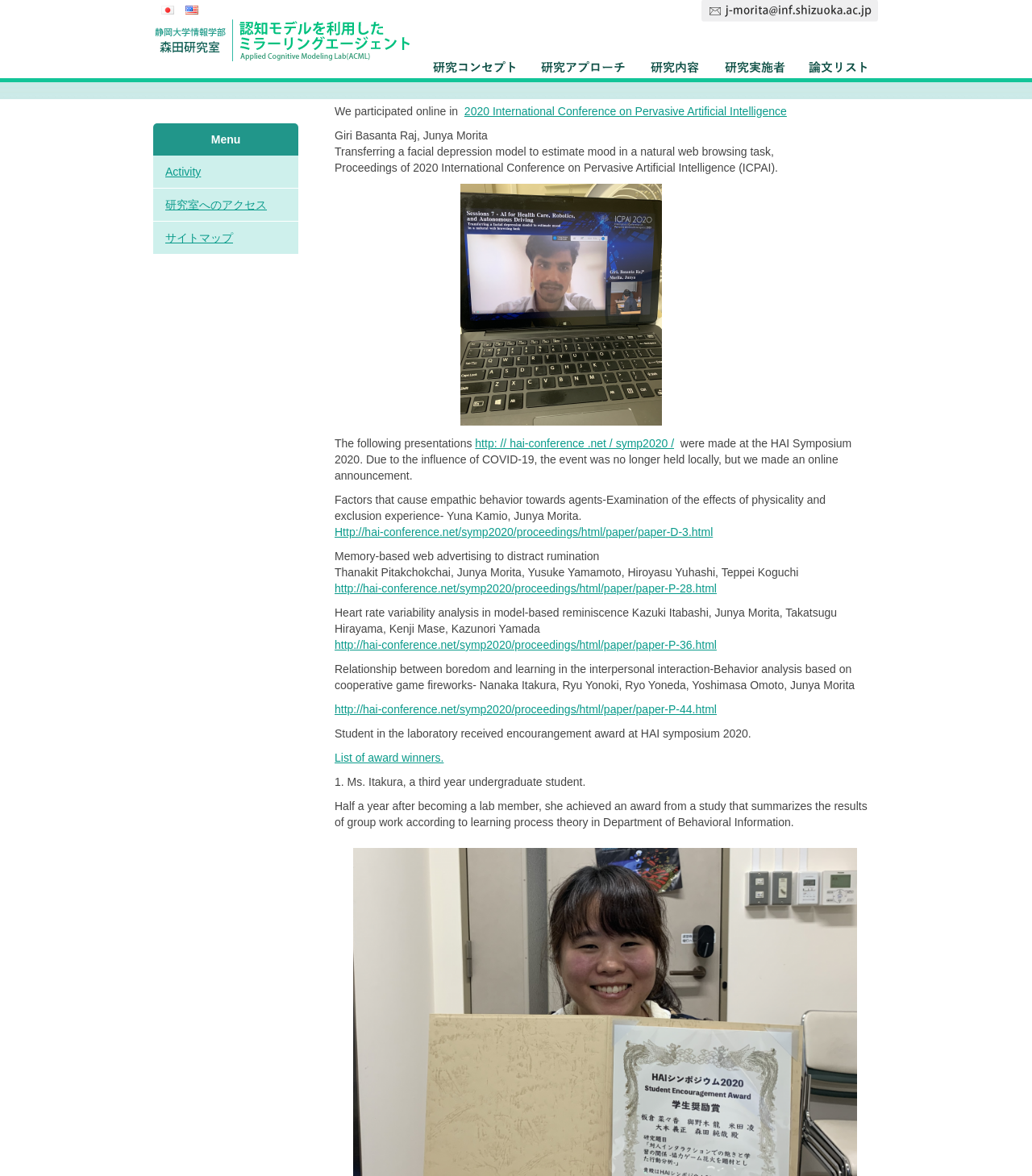Pinpoint the bounding box coordinates of the element that must be clicked to accomplish the following instruction: "Scroll back to top". The coordinates should be in the format of four float numbers between 0 and 1, i.e., [left, top, right, bottom].

[0.895, 0.803, 0.996, 0.85]